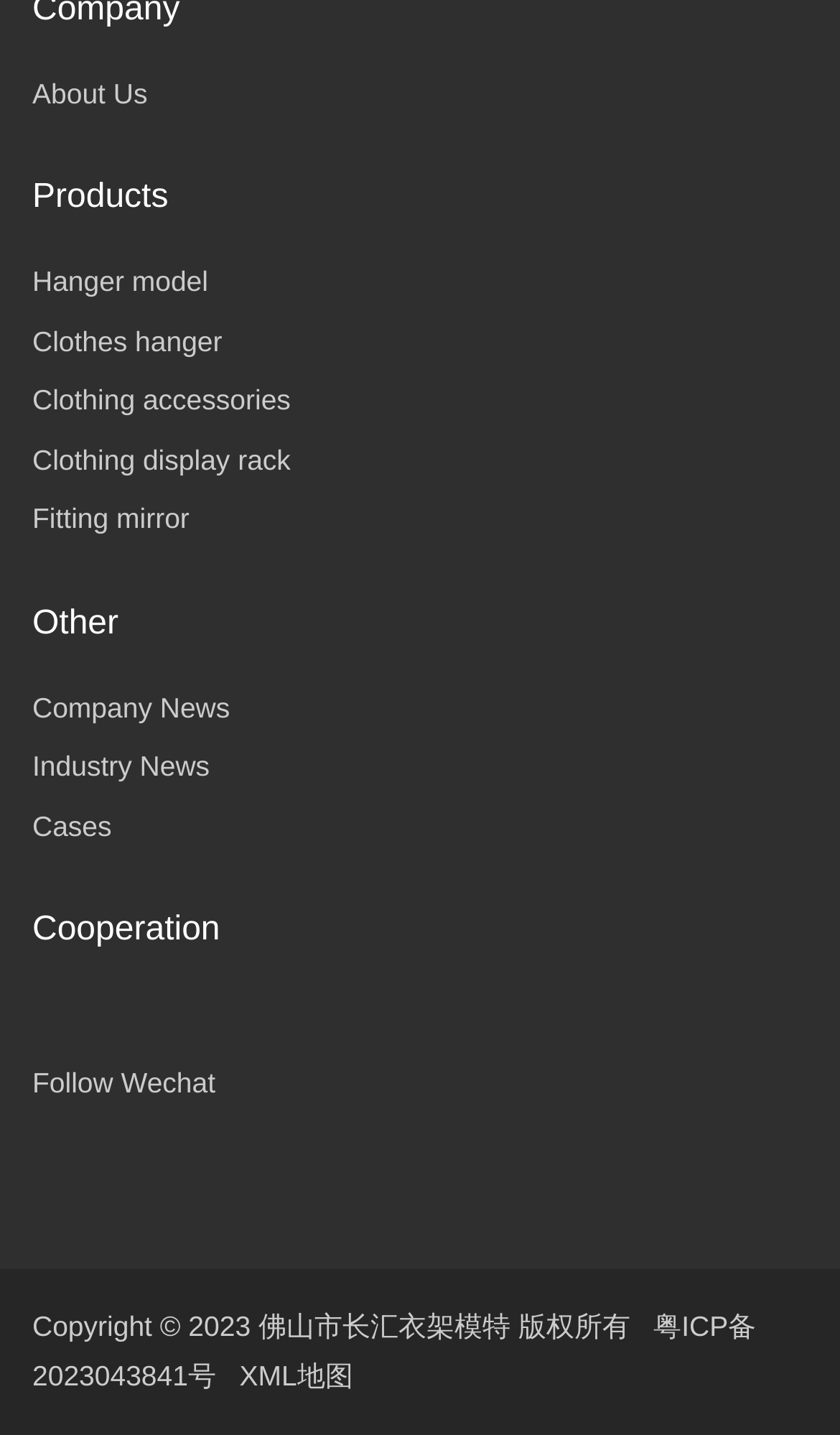Identify the bounding box coordinates of the area you need to click to perform the following instruction: "View products".

[0.038, 0.123, 0.2, 0.153]